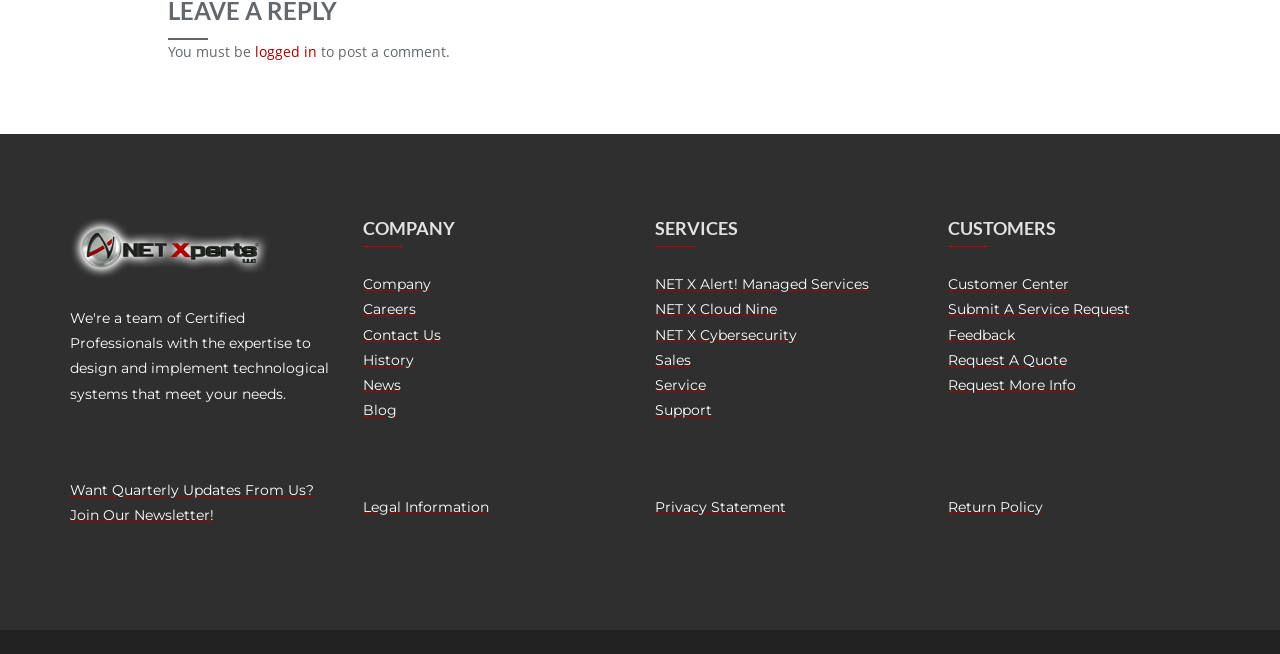Locate the bounding box of the UI element with the following description: "Request A Quote".

[0.74, 0.536, 0.833, 0.564]